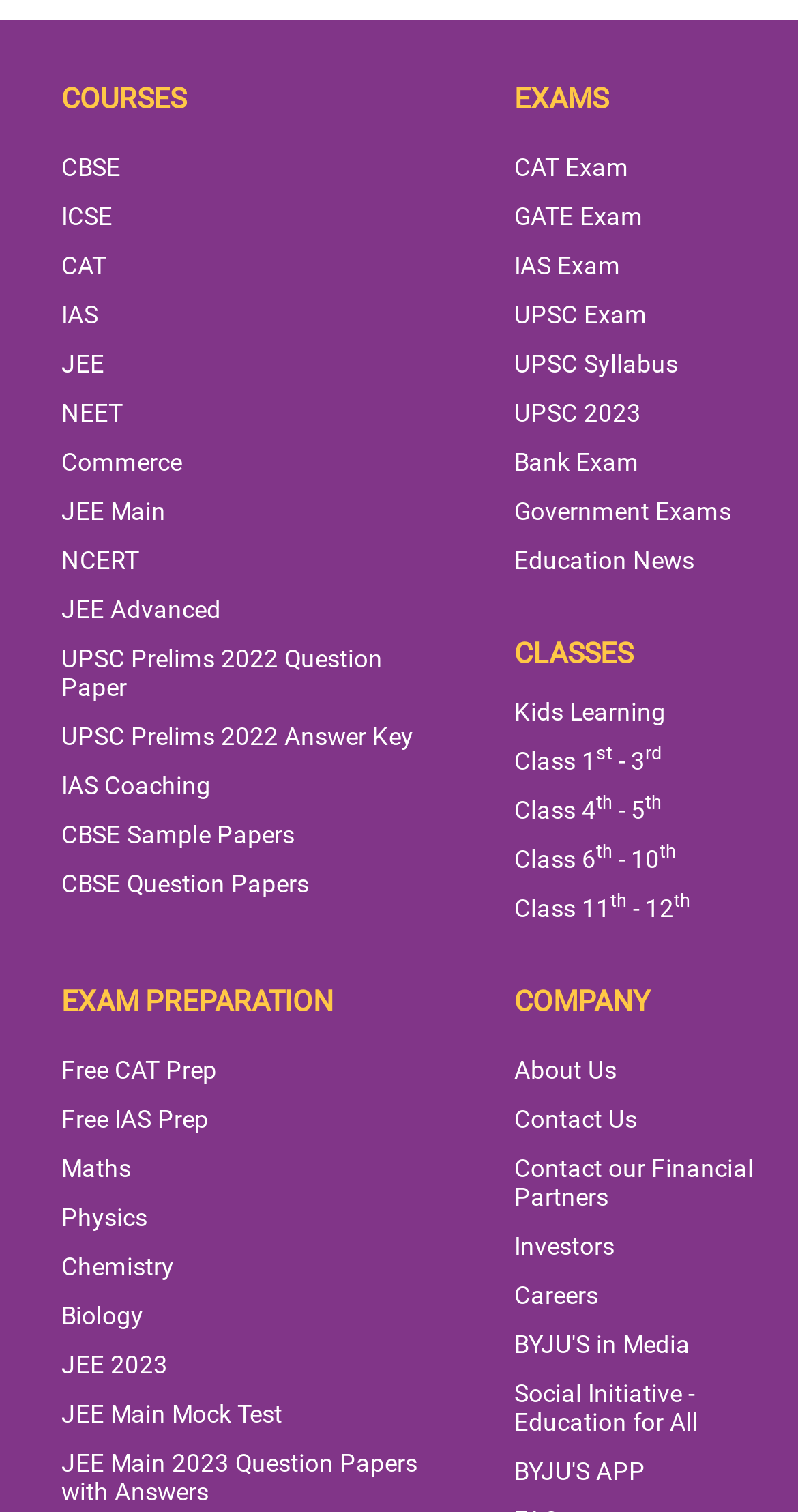How many exam categories are listed?
Using the visual information from the image, give a one-word or short-phrase answer.

3